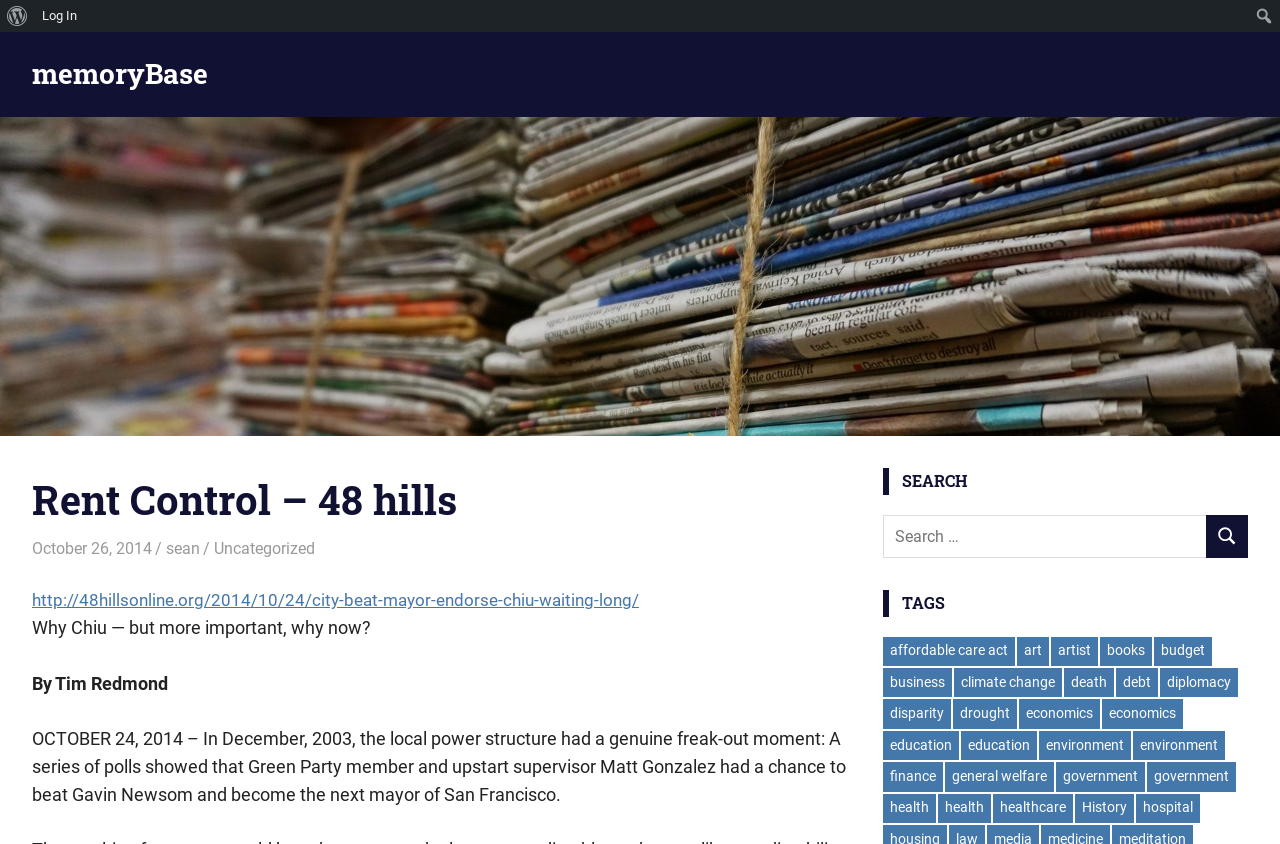Please determine the primary heading and provide its text.

Rent Control – 48 hills